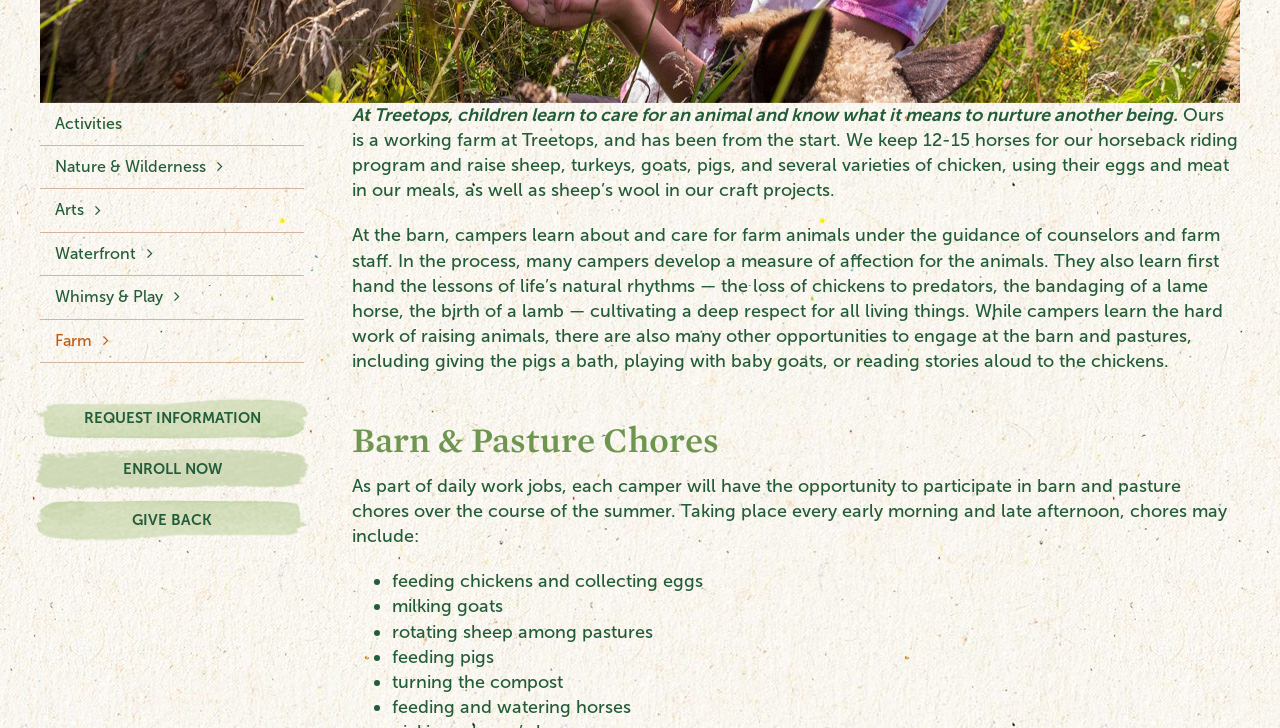Show the bounding box coordinates for the HTML element described as: "Activities".

[0.031, 0.141, 0.238, 0.201]